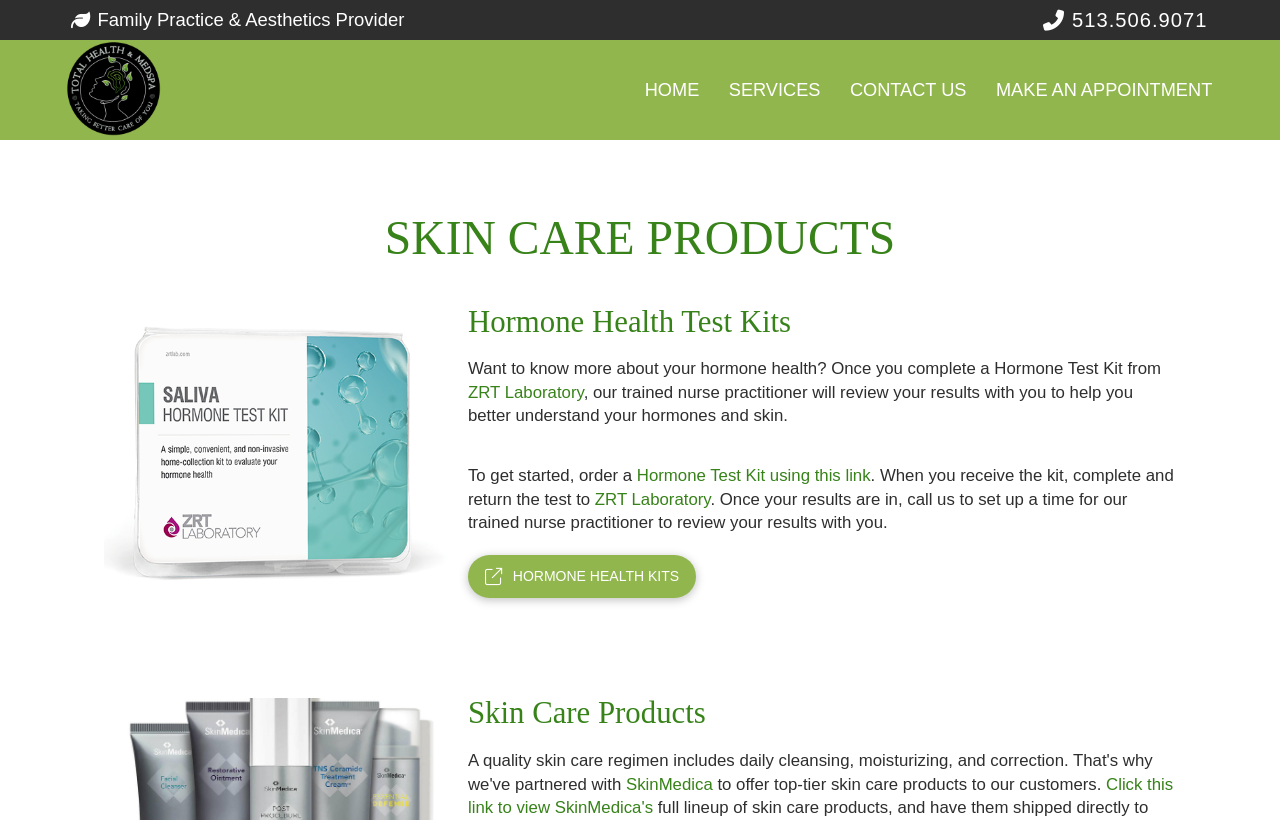Identify the coordinates of the bounding box for the element that must be clicked to accomplish the instruction: "Call the phone number".

[0.838, 0.011, 0.943, 0.038]